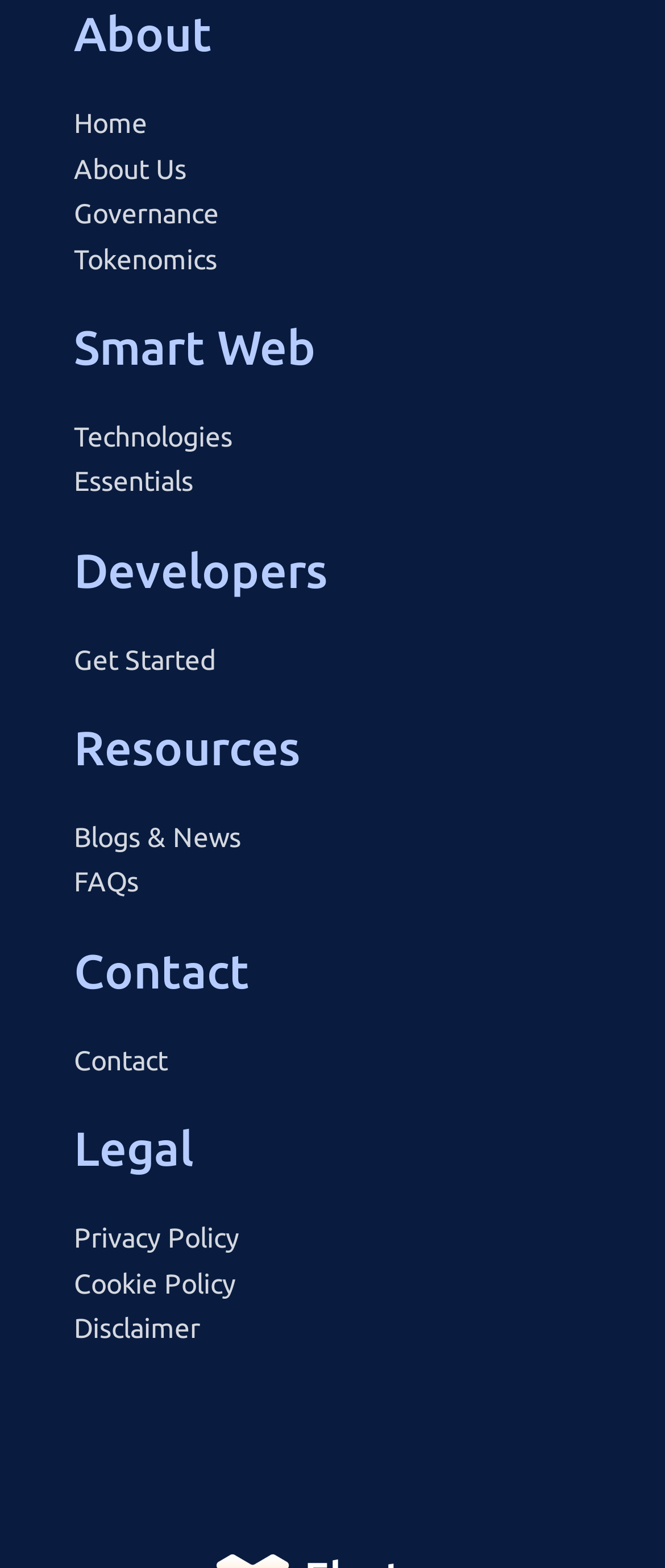Please find and report the bounding box coordinates of the element to click in order to perform the following action: "Learn about pediatric dentistry". The coordinates should be expressed as four float numbers between 0 and 1, in the format [left, top, right, bottom].

None